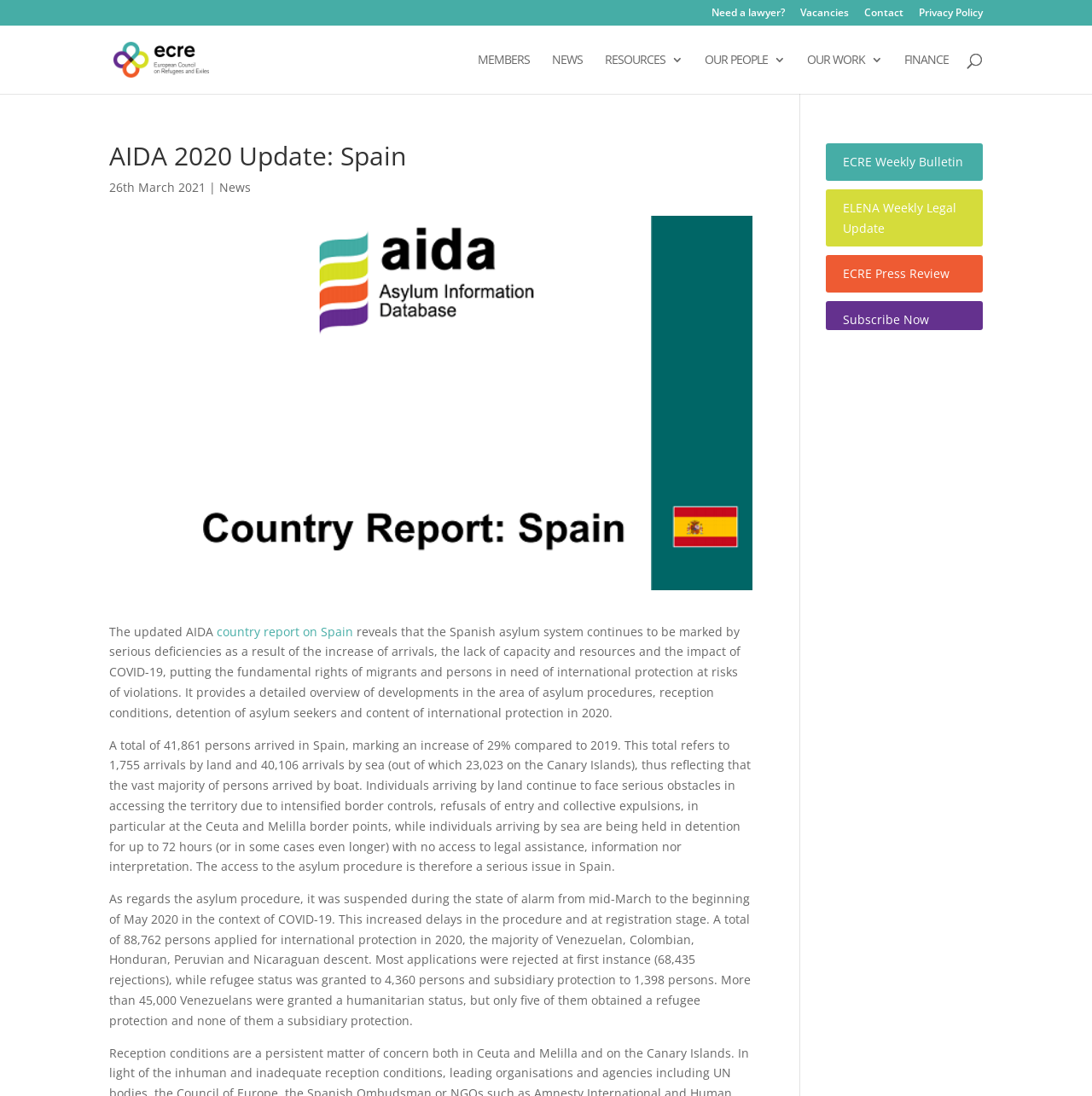Please identify the bounding box coordinates of the clickable region that I should interact with to perform the following instruction: "Search for something". The coordinates should be expressed as four float numbers between 0 and 1, i.e., [left, top, right, bottom].

[0.1, 0.023, 0.9, 0.024]